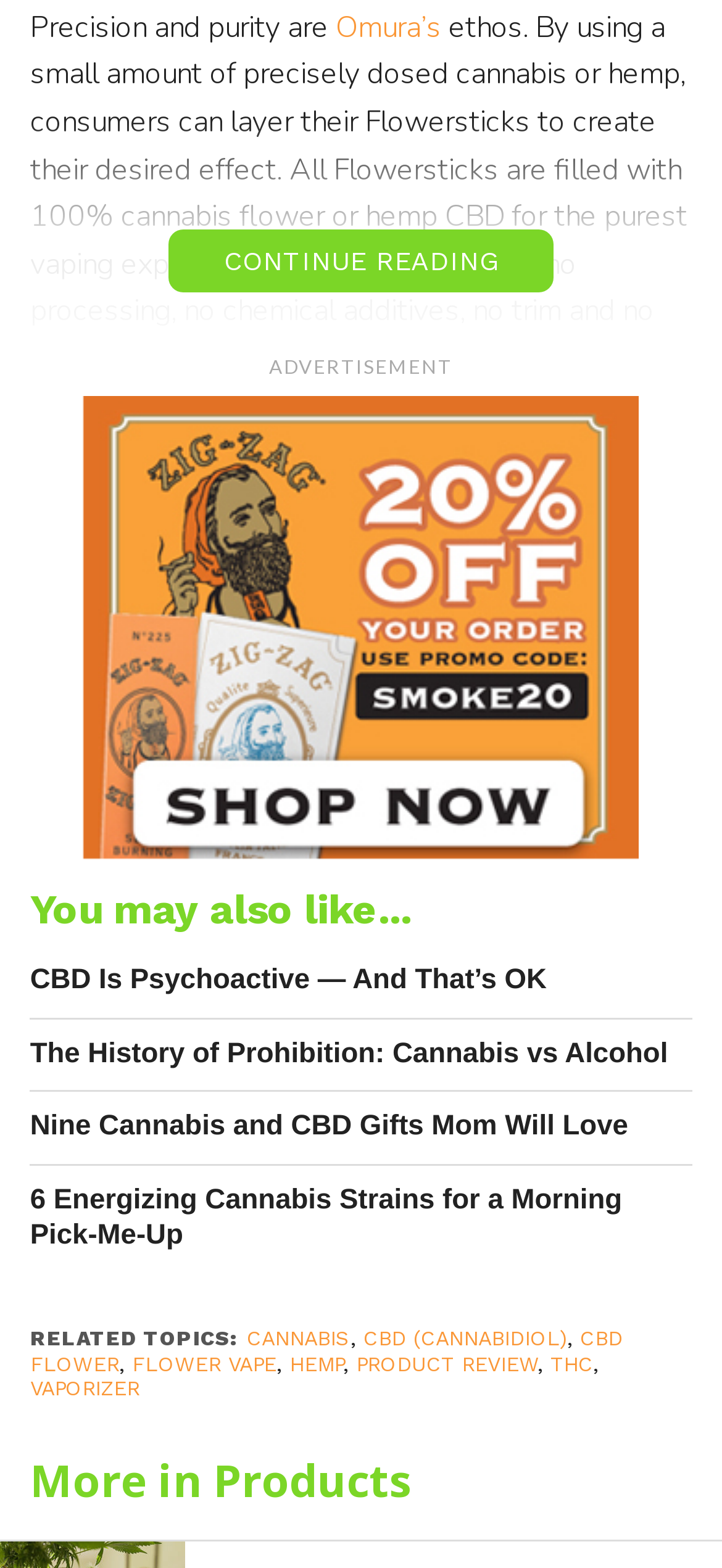What is Omura's ethos?
Answer the question with a single word or phrase derived from the image.

Precision and purity